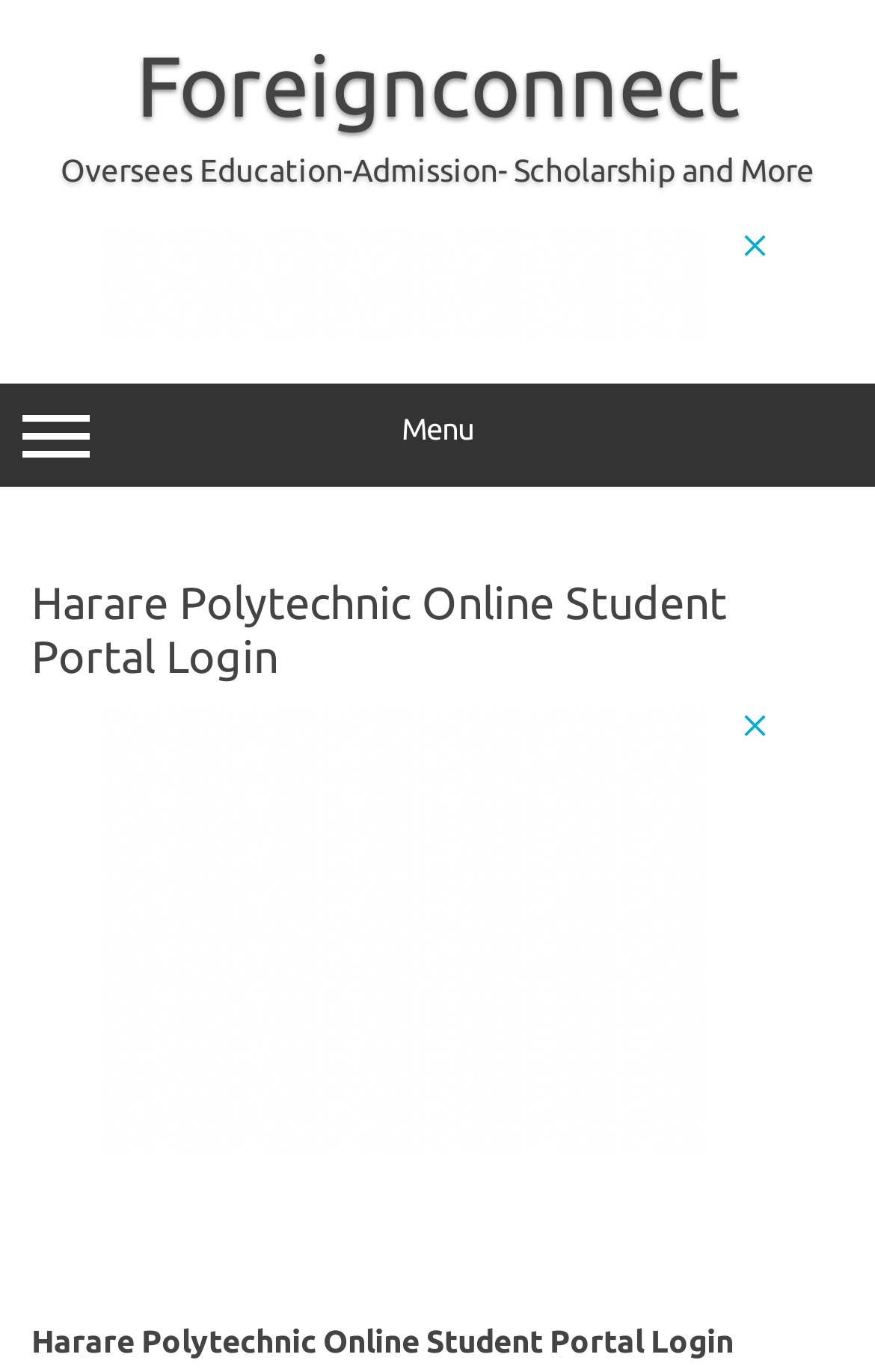Please find the top heading of the webpage and generate its text.

Harare Polytechnic Online Student Portal Login